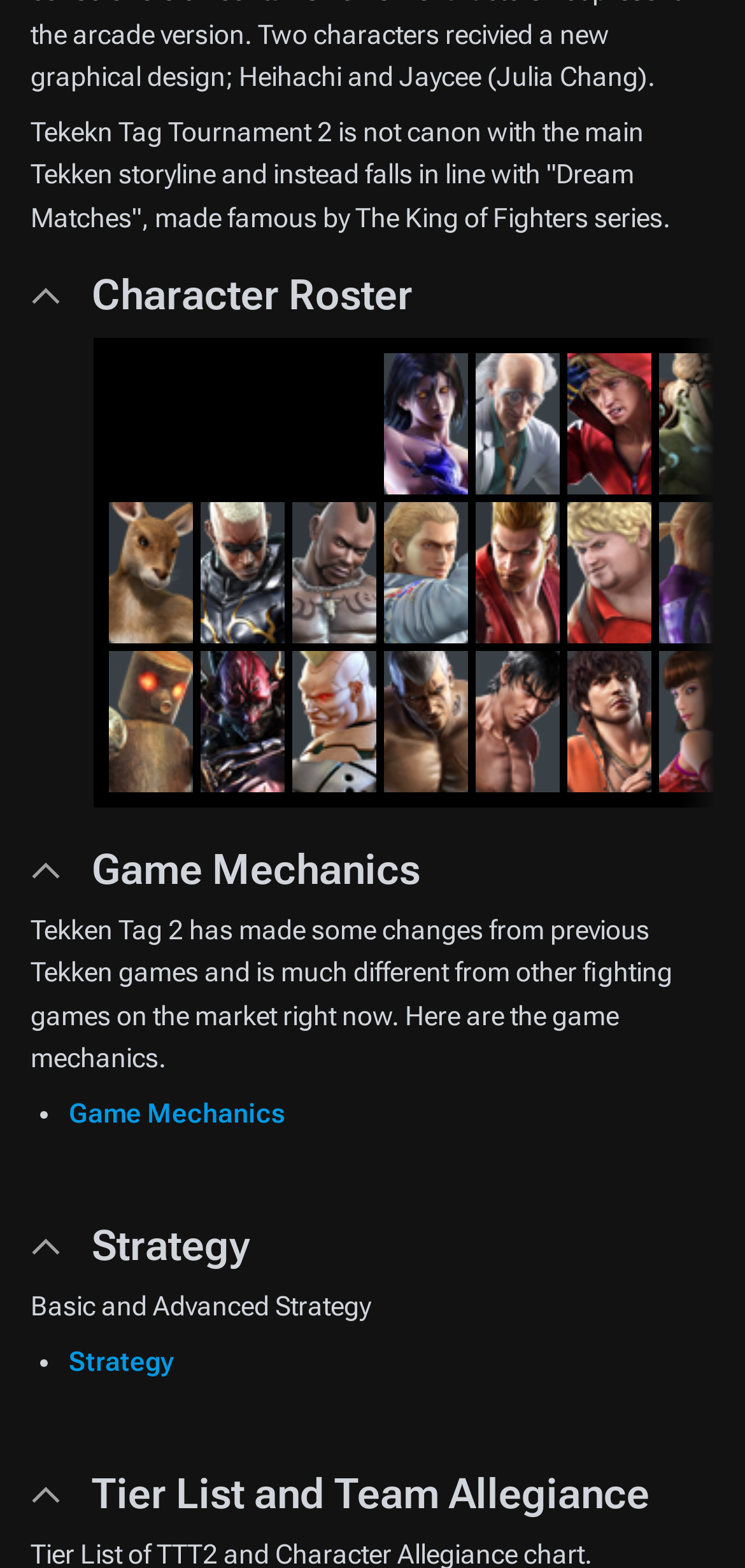Provide a short, one-word or phrase answer to the question below:
How many characters are listed in the character roster?

15